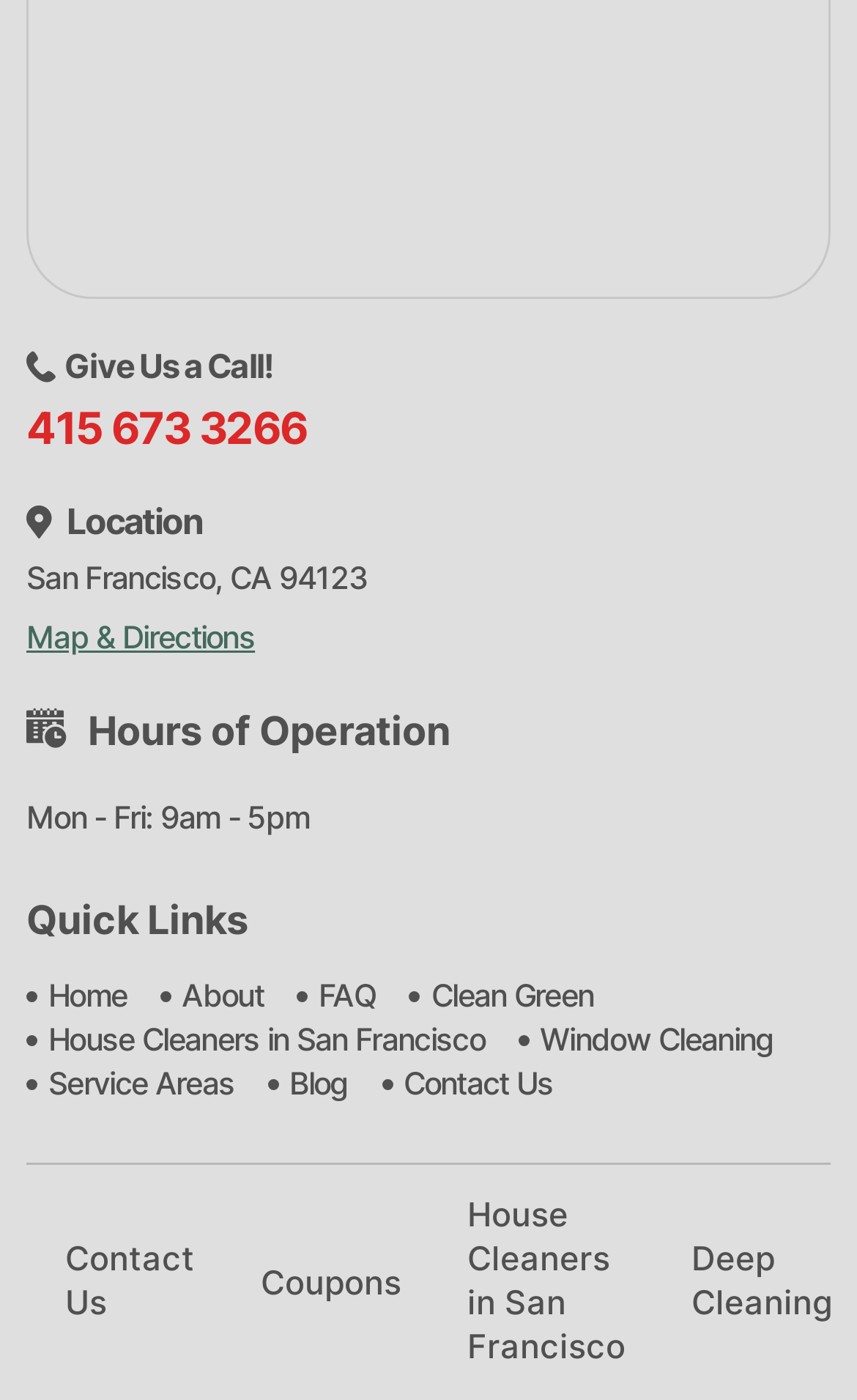Please determine the bounding box coordinates for the UI element described here. Use the format (top-left x, top-left y, bottom-right x, bottom-right y) with values bounded between 0 and 1: Contact Us

[0.471, 0.758, 0.646, 0.79]